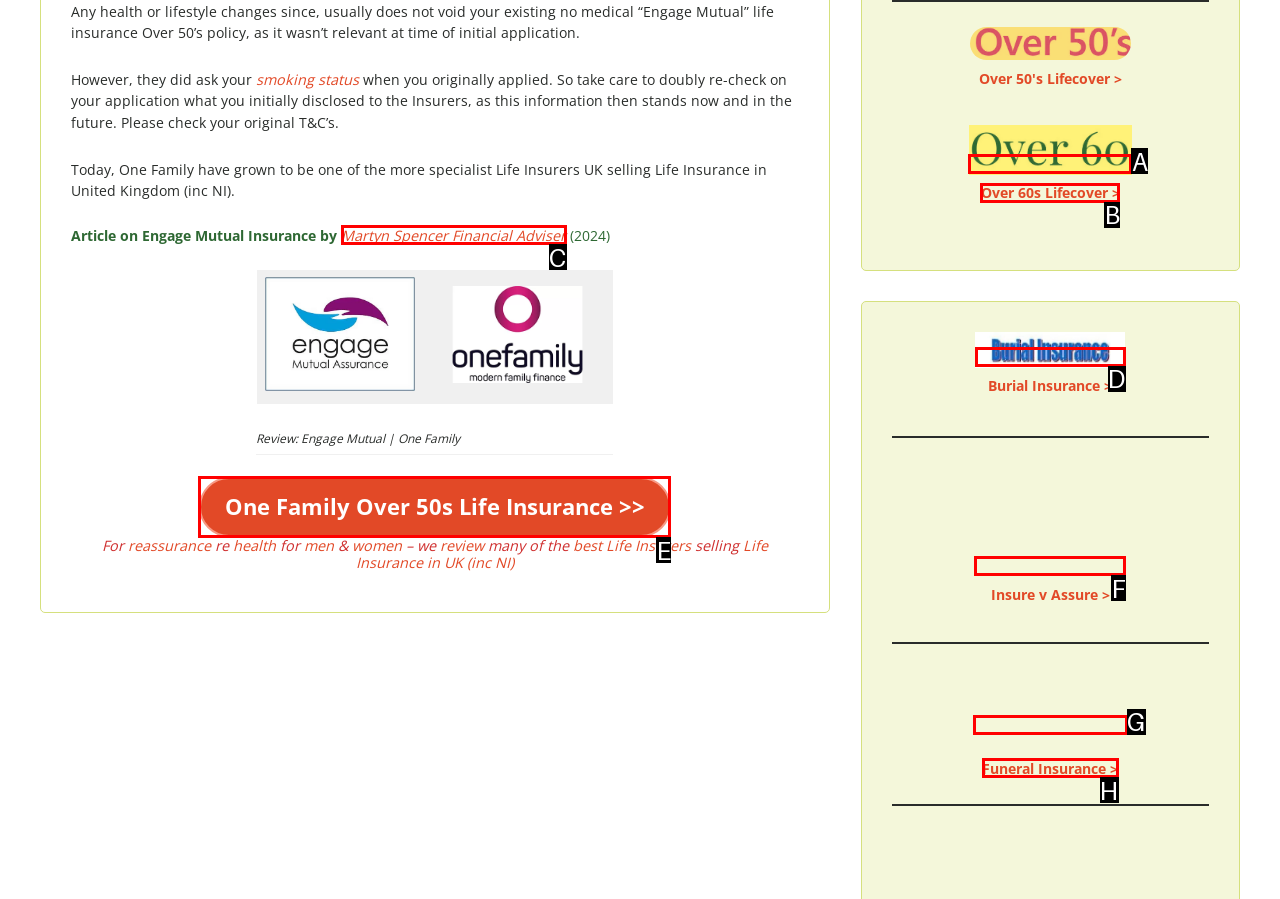Which option should be clicked to execute the task: Read more about 'One Family Over 50s Life Insurance'?
Reply with the letter of the chosen option.

E